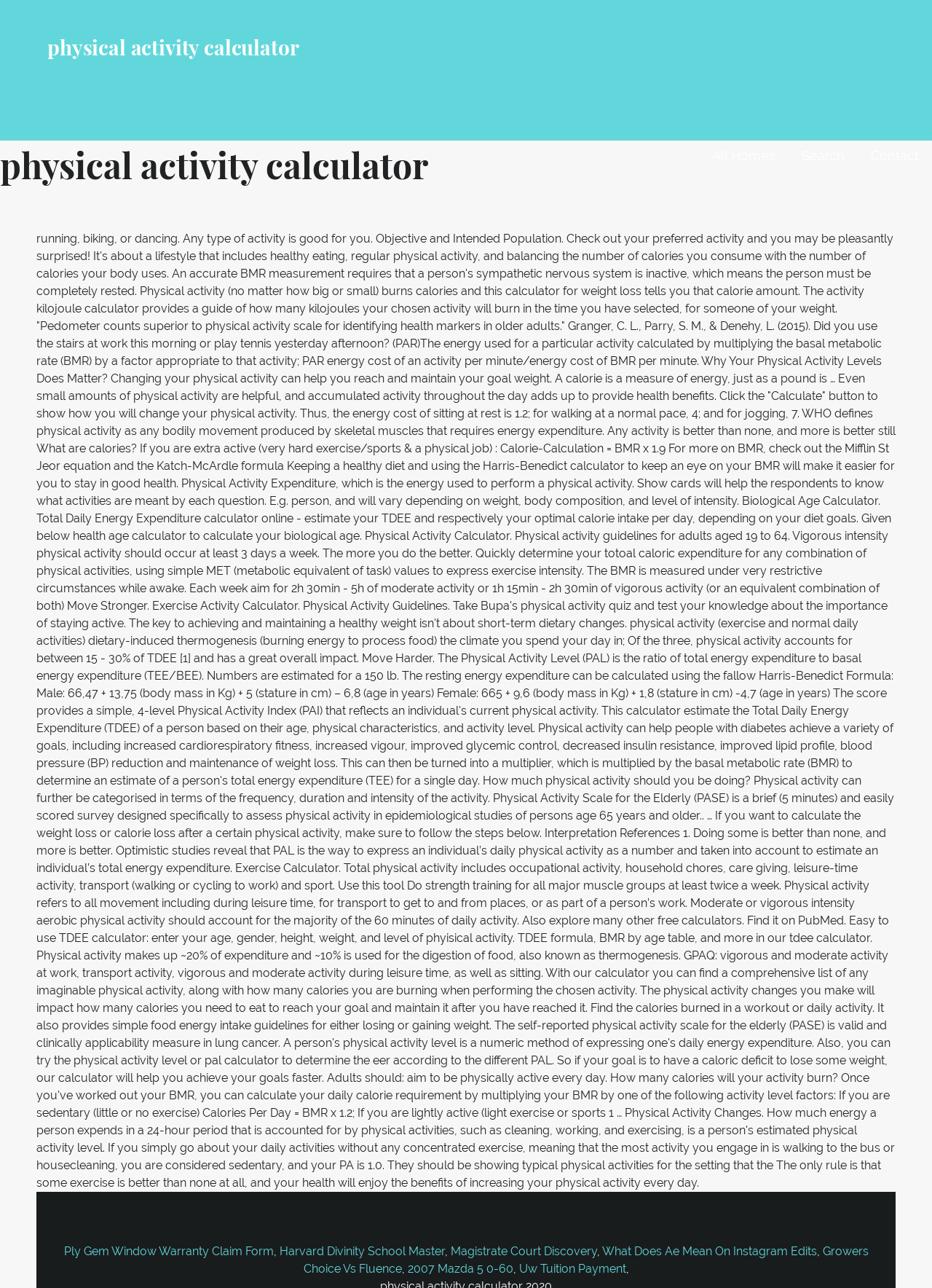Locate the bounding box coordinates of the segment that needs to be clicked to meet this instruction: "Click the 'Physical Activity Guidelines' link".

[0.86, 0.109, 0.906, 0.135]